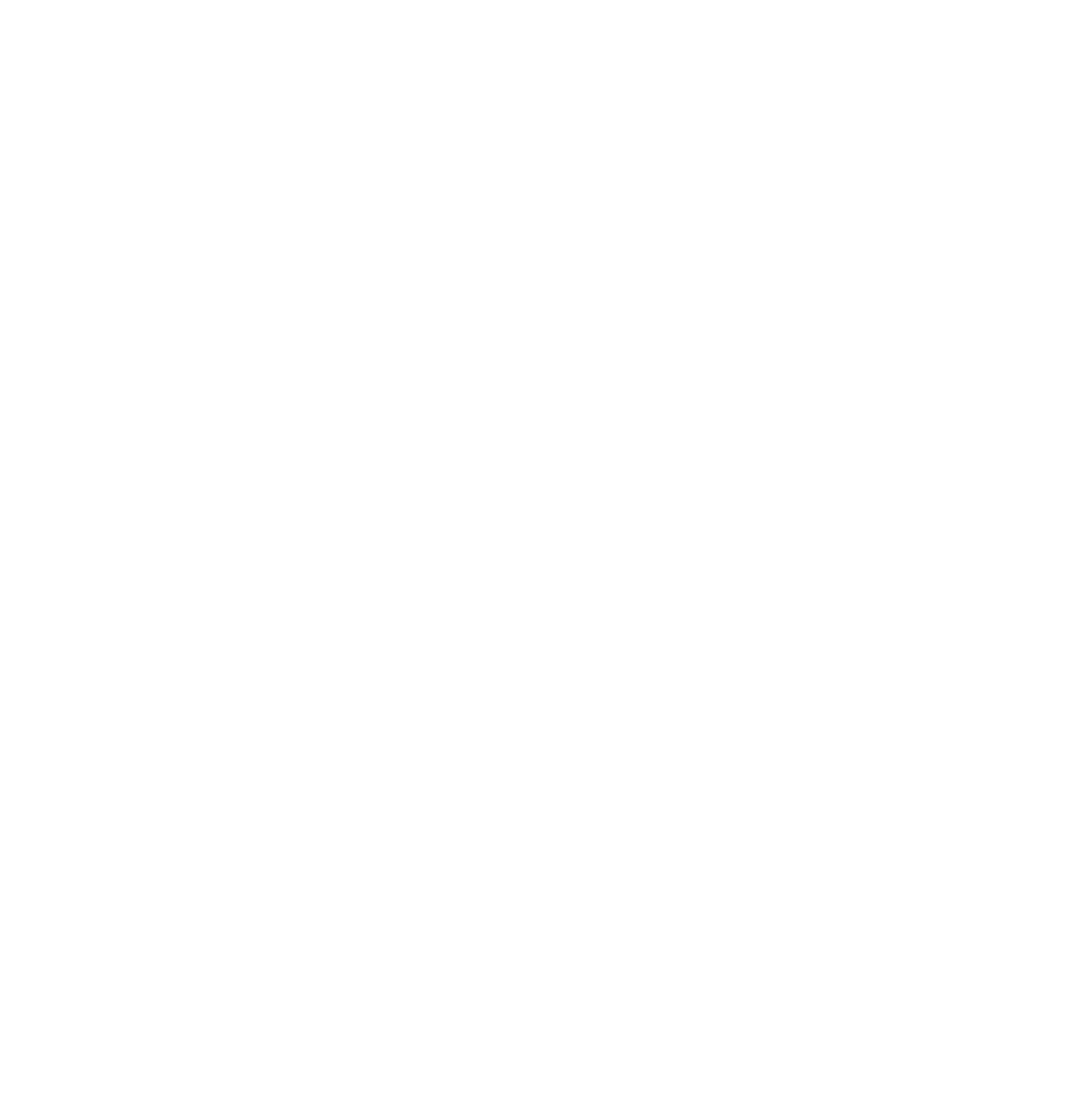Look at the image and give a detailed response to the following question: What is the name of the team Kat has invited to share their insights?

According to the text, Kat has been responsible for inviting members of the wider community, including the Holocaust Education team, to share their insights and perspectives during organised educational events.